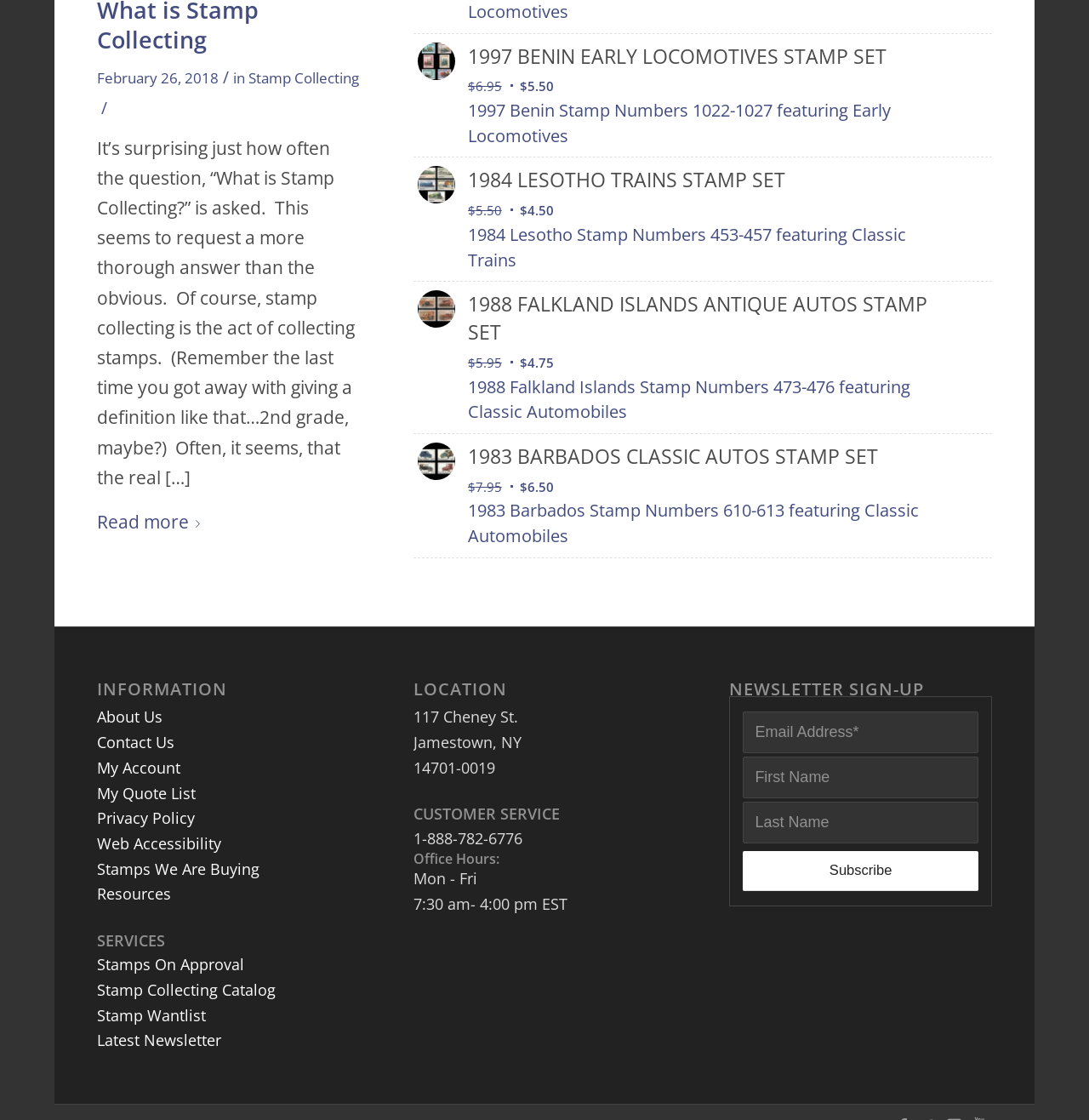How many stamp sets are listed on this page?
Kindly offer a comprehensive and detailed response to the question.

I counted the number of links with descriptions of stamp sets, and there are four of them: 1997 Benin 1022-1027 Early Locomotives Stamp Set, 1984 Lesotho 453-457 Train Stamp Set, 1988 Falkland Islands 473-476 Antique Autos Stamp Set, and 1983 Barbados Classic Autos Stamp Set.